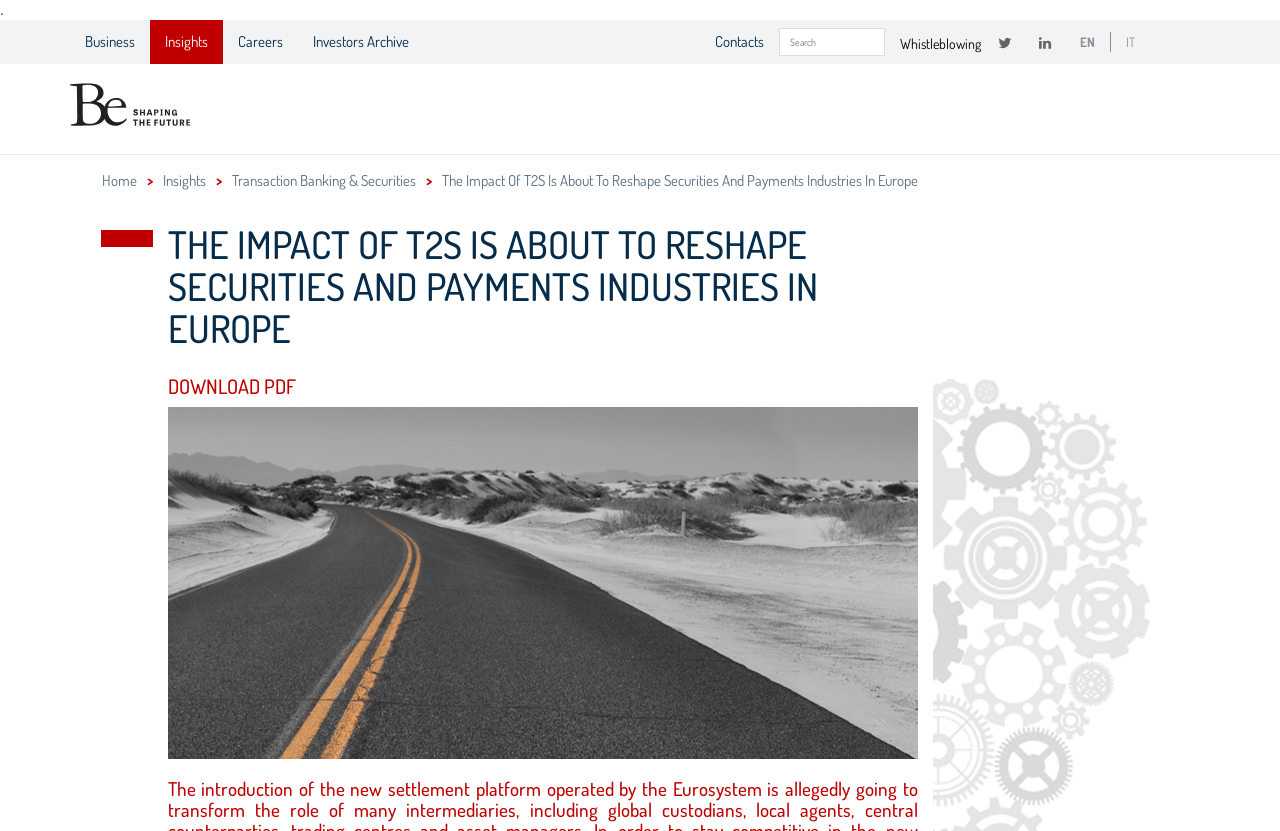What social media platforms are linked on the webpage?
Please provide a single word or phrase as your answer based on the image.

Linkedin, Twitter